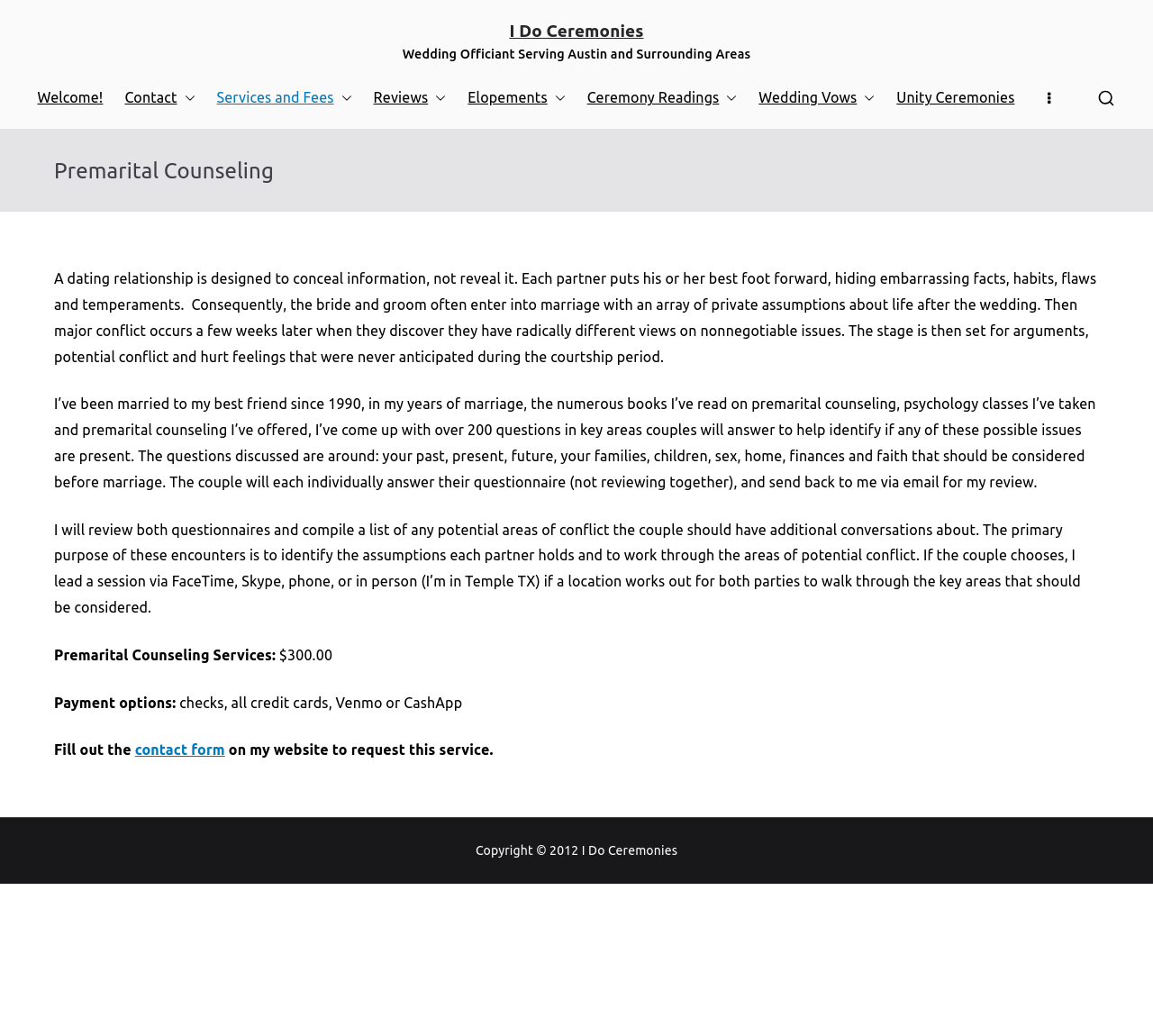Please identify the bounding box coordinates of the element that needs to be clicked to perform the following instruction: "Click the 'I Do Ceremonies' link at the top".

[0.442, 0.02, 0.558, 0.039]